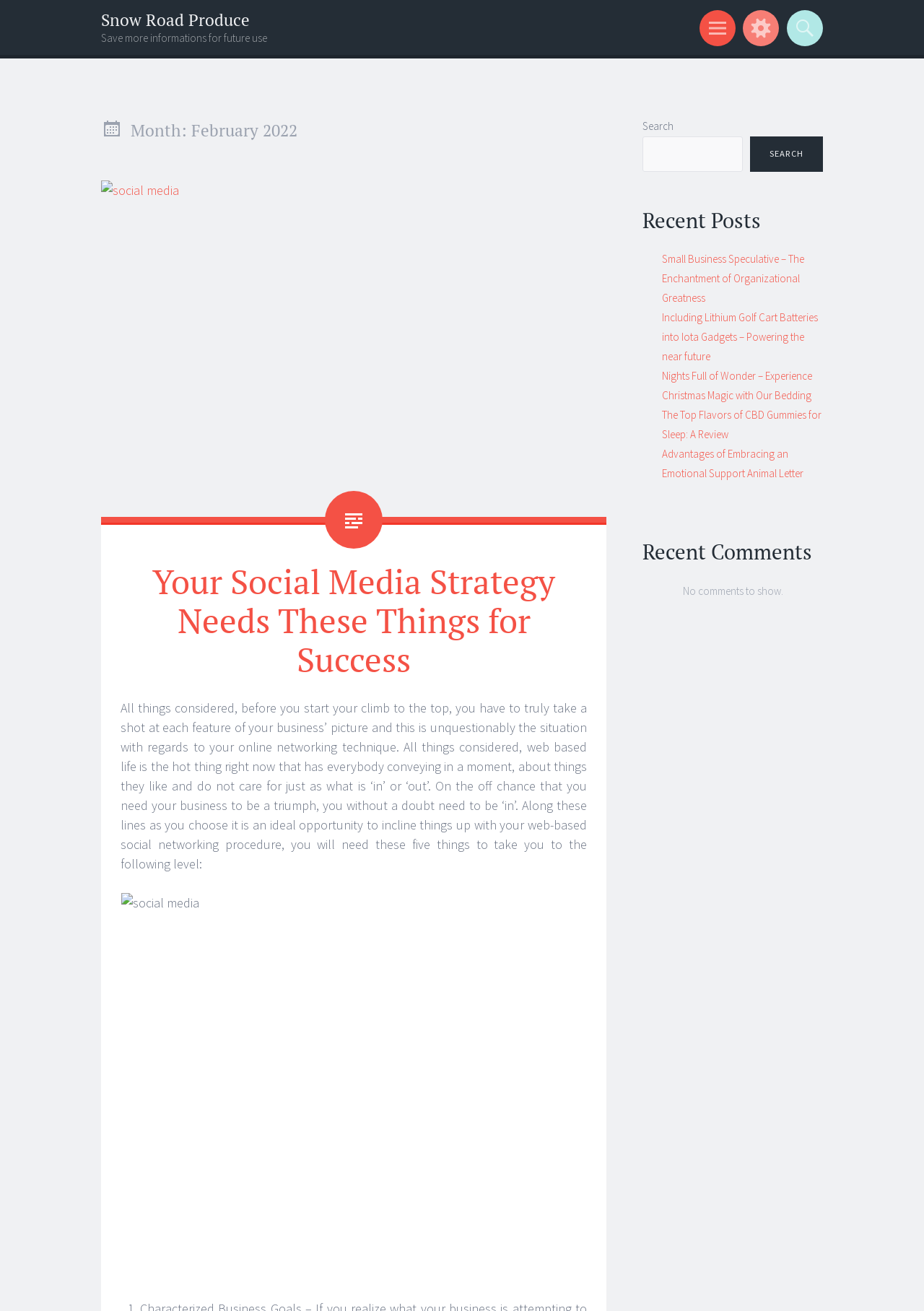Given the following UI element description: "Search", find the bounding box coordinates in the webpage screenshot.

[0.812, 0.104, 0.891, 0.131]